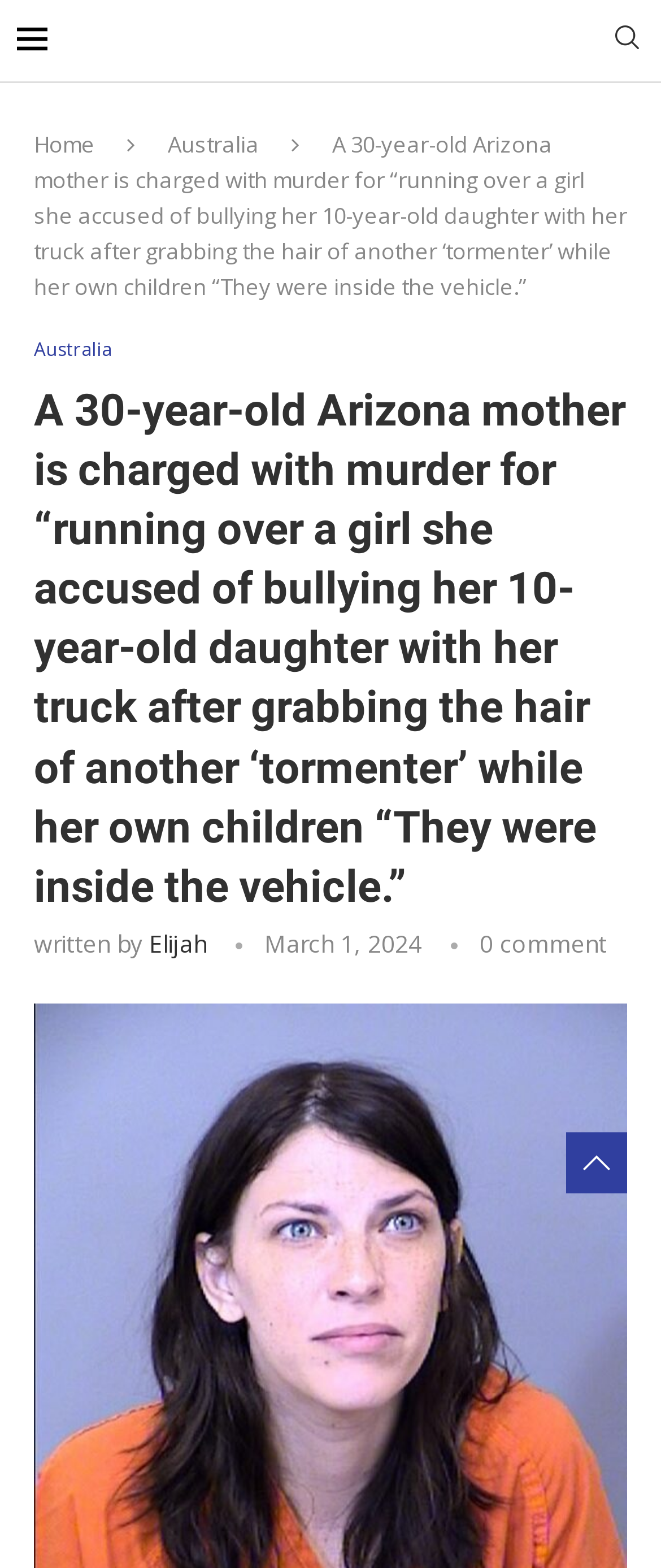Answer the question below in one word or phrase:
How many comments are there on the article?

0